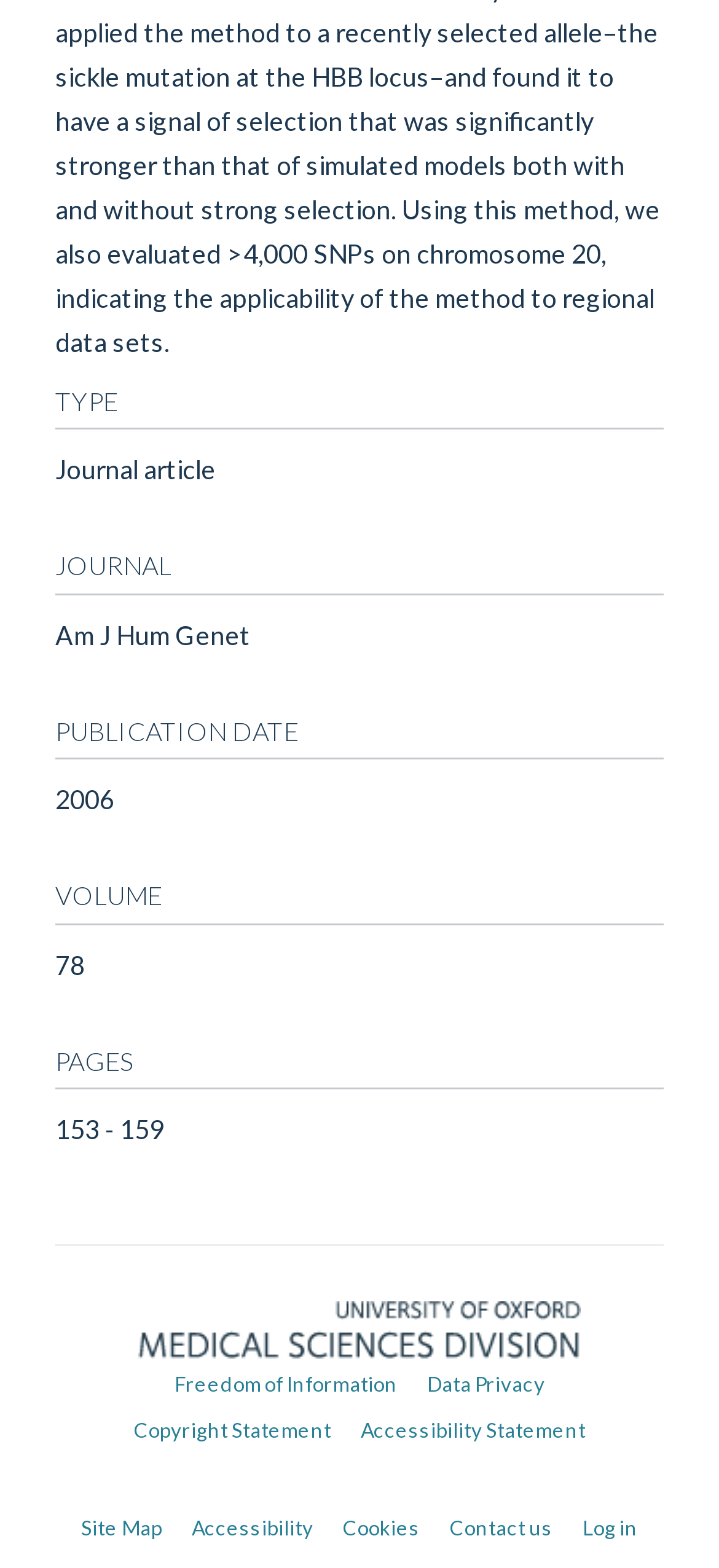What is the name of the university division?
Give a single word or phrase as your answer by examining the image.

Medical Sciences Division, University of Oxford